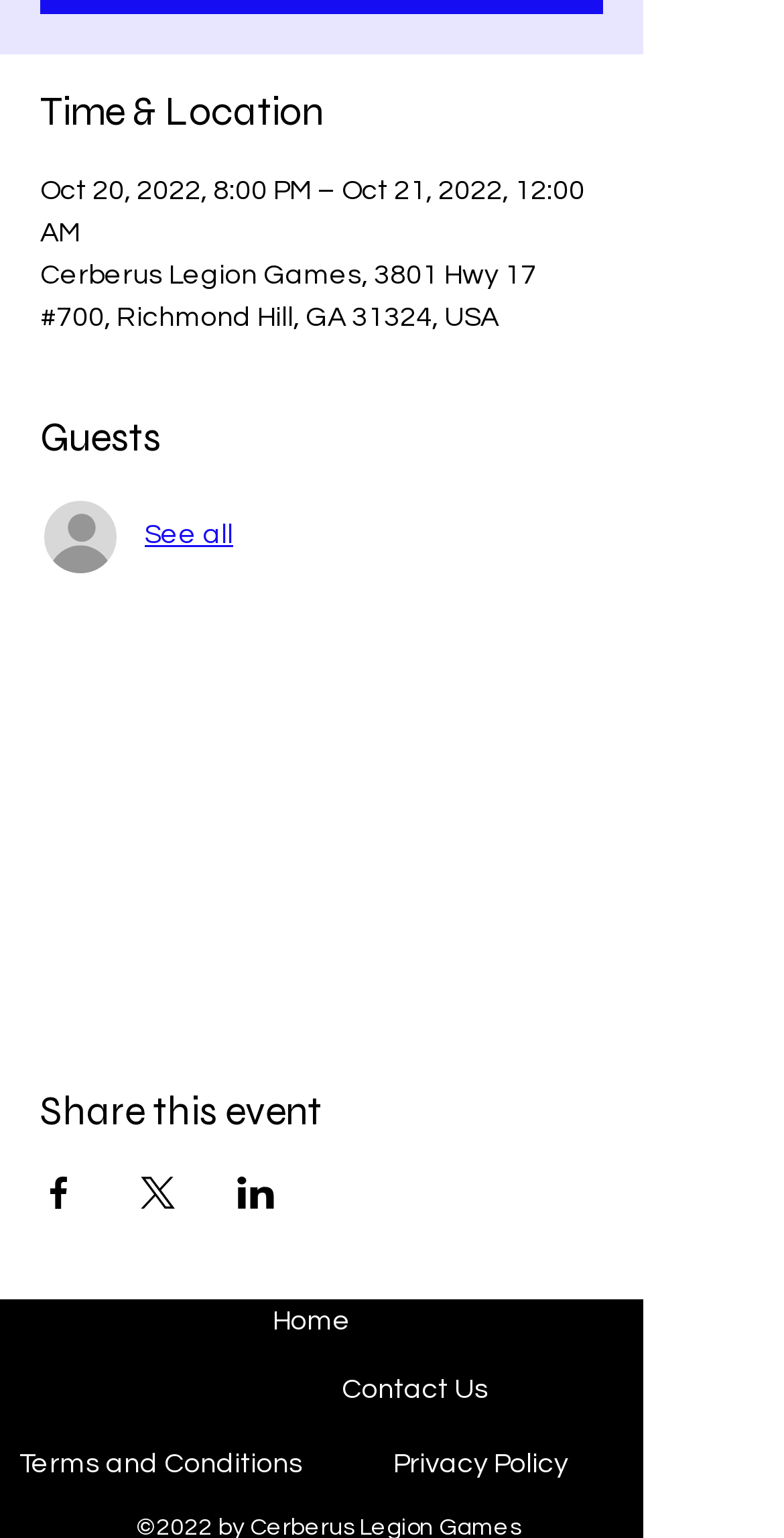Specify the bounding box coordinates of the element's area that should be clicked to execute the given instruction: "View event details". The coordinates should be four float numbers between 0 and 1, i.e., [left, top, right, bottom].

[0.051, 0.115, 0.746, 0.161]